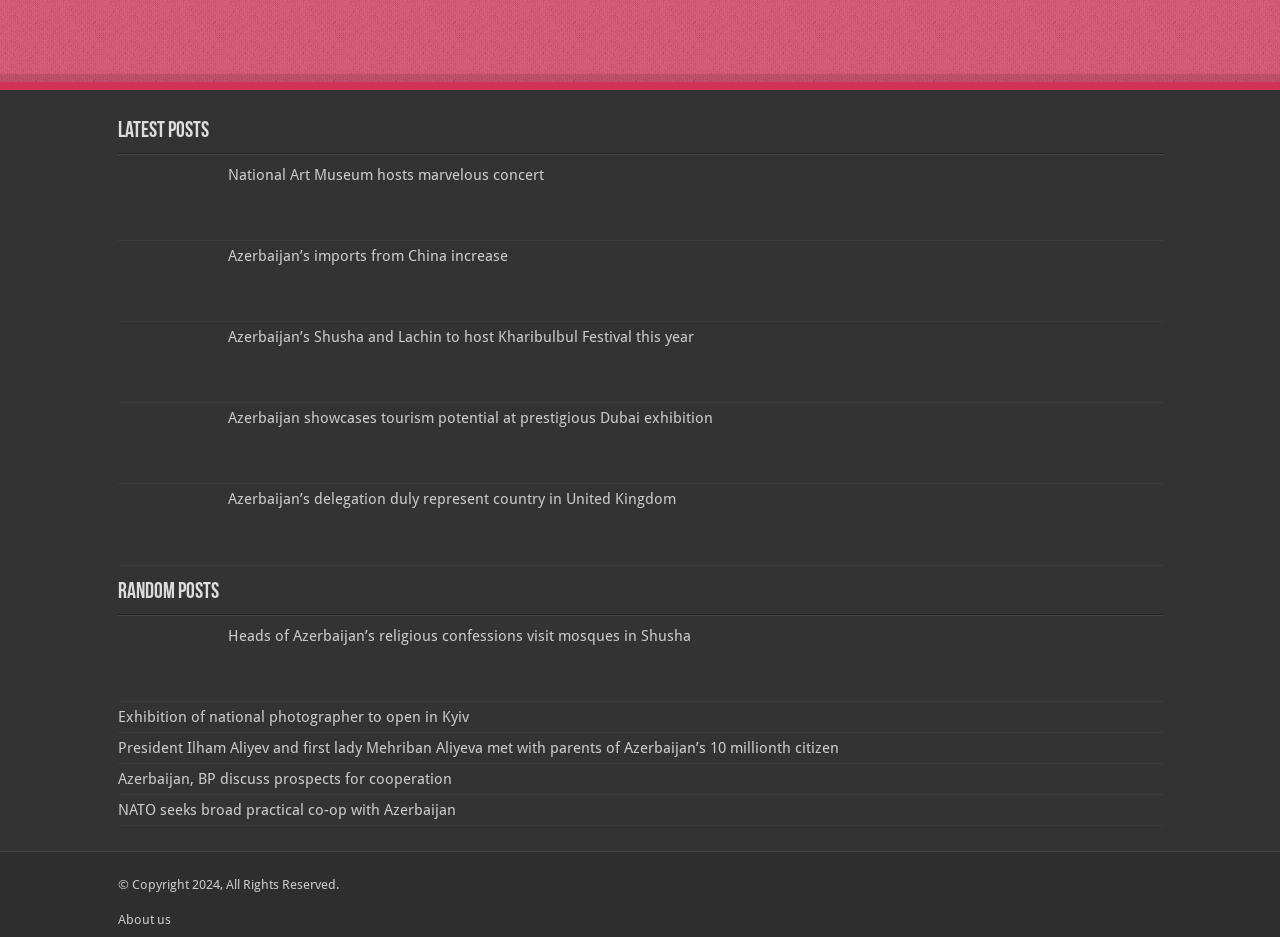Locate and provide the bounding box coordinates for the HTML element that matches this description: "About us".

[0.092, 0.652, 0.133, 0.668]